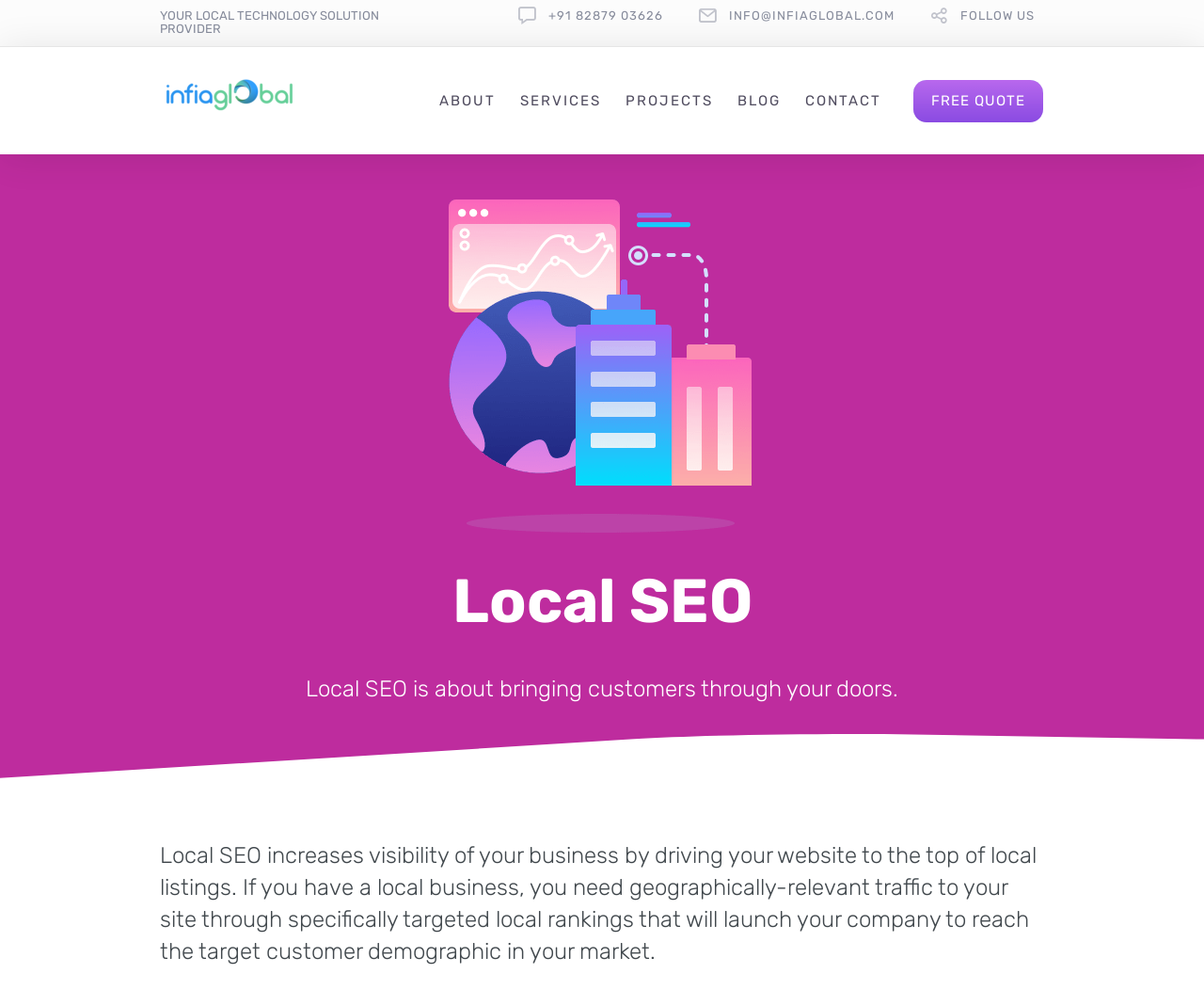What is the company's role?
Using the picture, provide a one-word or short phrase answer.

Technology solution provider